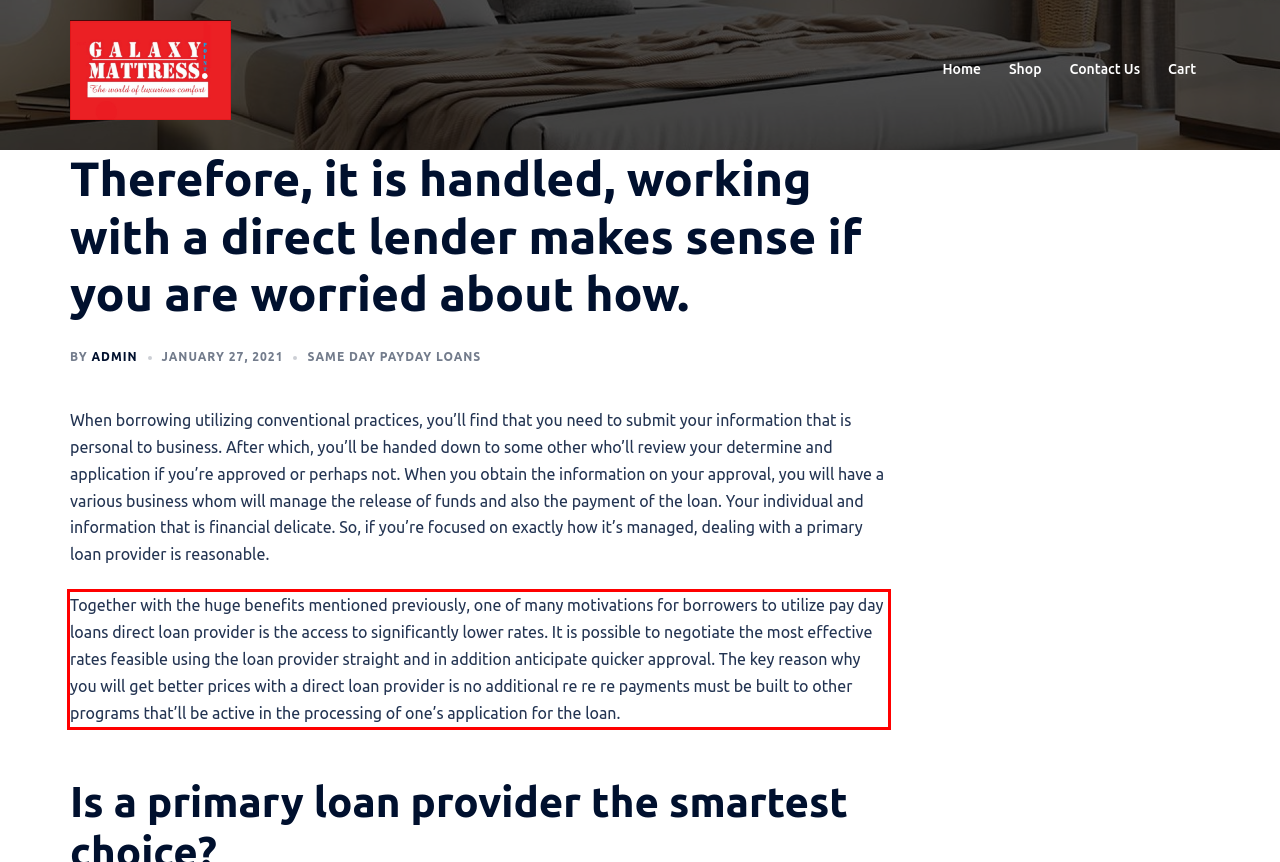Please take the screenshot of the webpage, find the red bounding box, and generate the text content that is within this red bounding box.

Together with the huge benefits mentioned previously, one of many motivations for borrowers to utilize pay day loans direct loan provider is the access to significantly lower rates. It is possible to negotiate the most effective rates feasible using the loan provider straight and in addition anticipate quicker approval. The key reason why you will get better prices with a direct loan provider is no additional re re re payments must be built to other programs that’ll be active in the processing of one’s application for the loan.